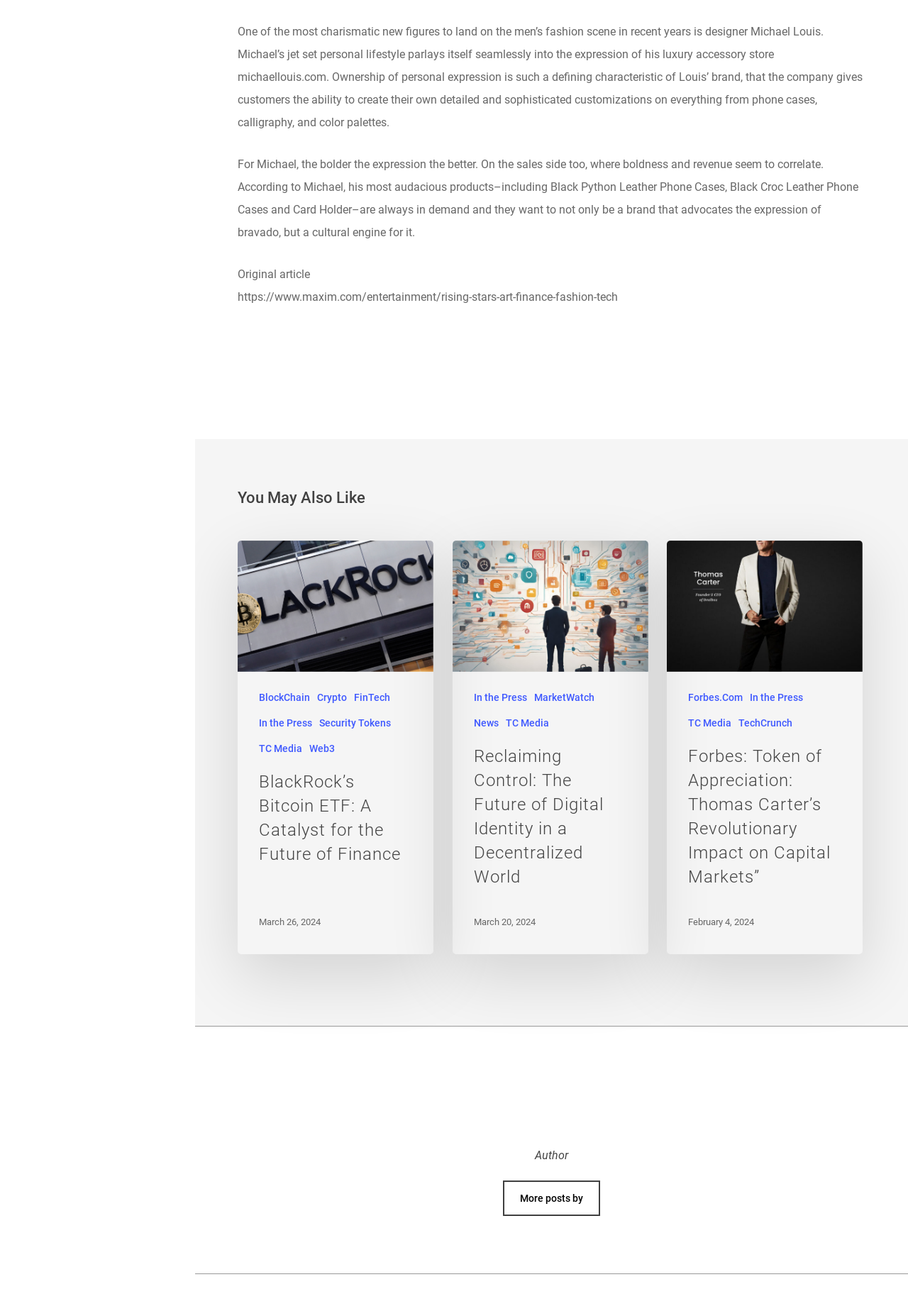Indicate the bounding box coordinates of the element that must be clicked to execute the instruction: "Click on 'BlockChain'". The coordinates should be given as four float numbers between 0 and 1, i.e., [left, top, right, bottom].

[0.285, 0.525, 0.341, 0.536]